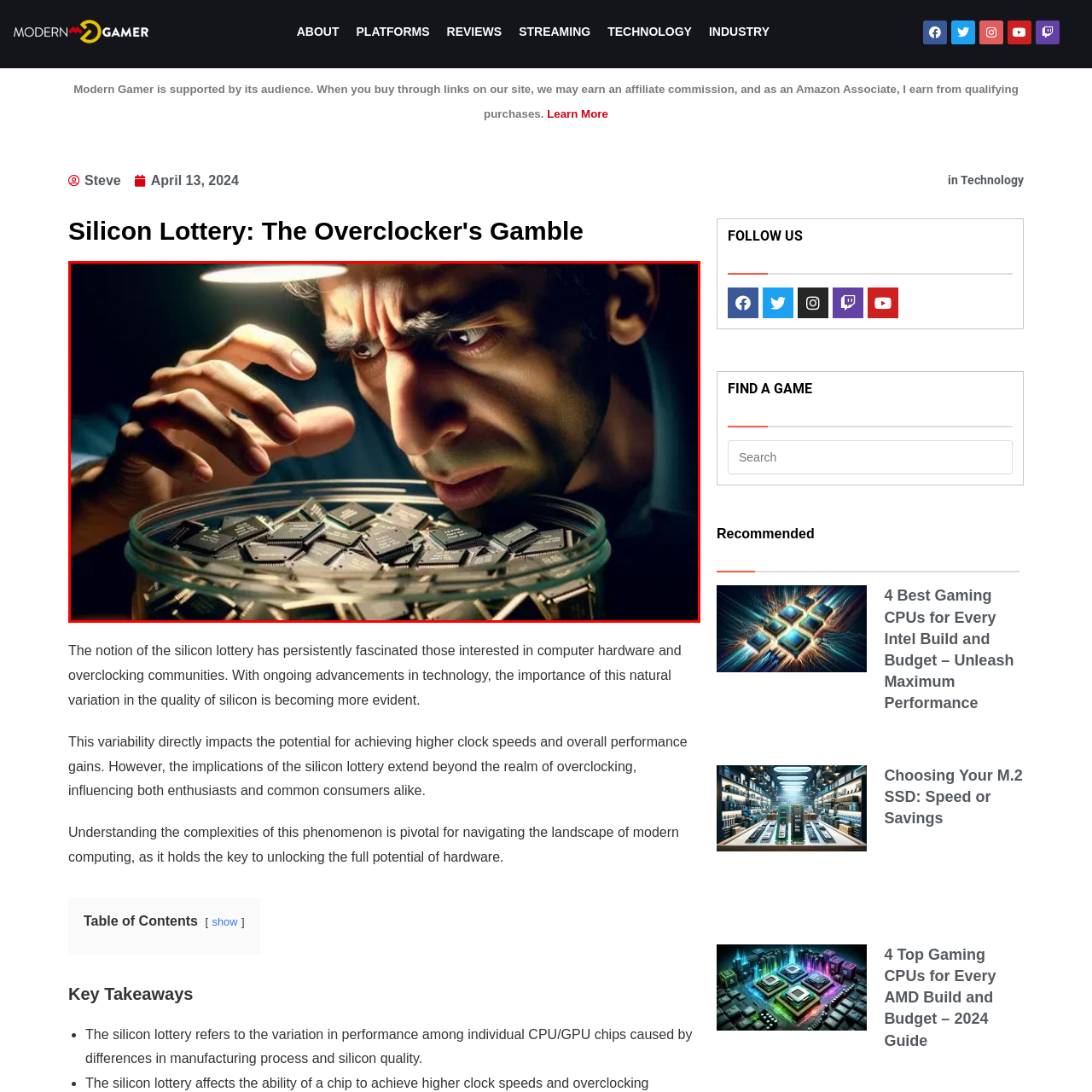Observe the image inside the red bounding box and respond to the question with a single word or phrase:
What is the theme of the article?

Silicon lottery